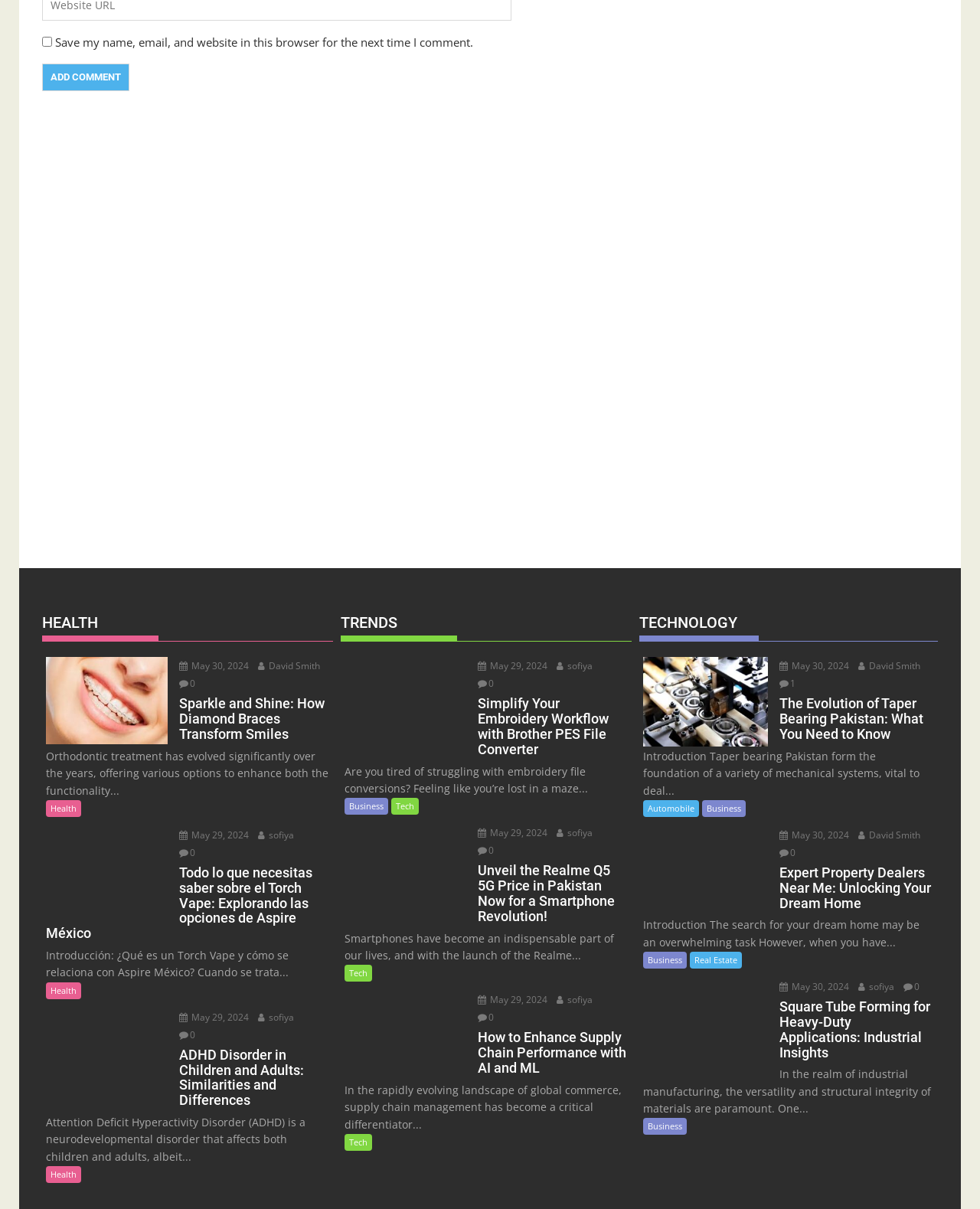Please give a one-word or short phrase response to the following question: 
How many comments are there on the 'Torch Vape' article?

0